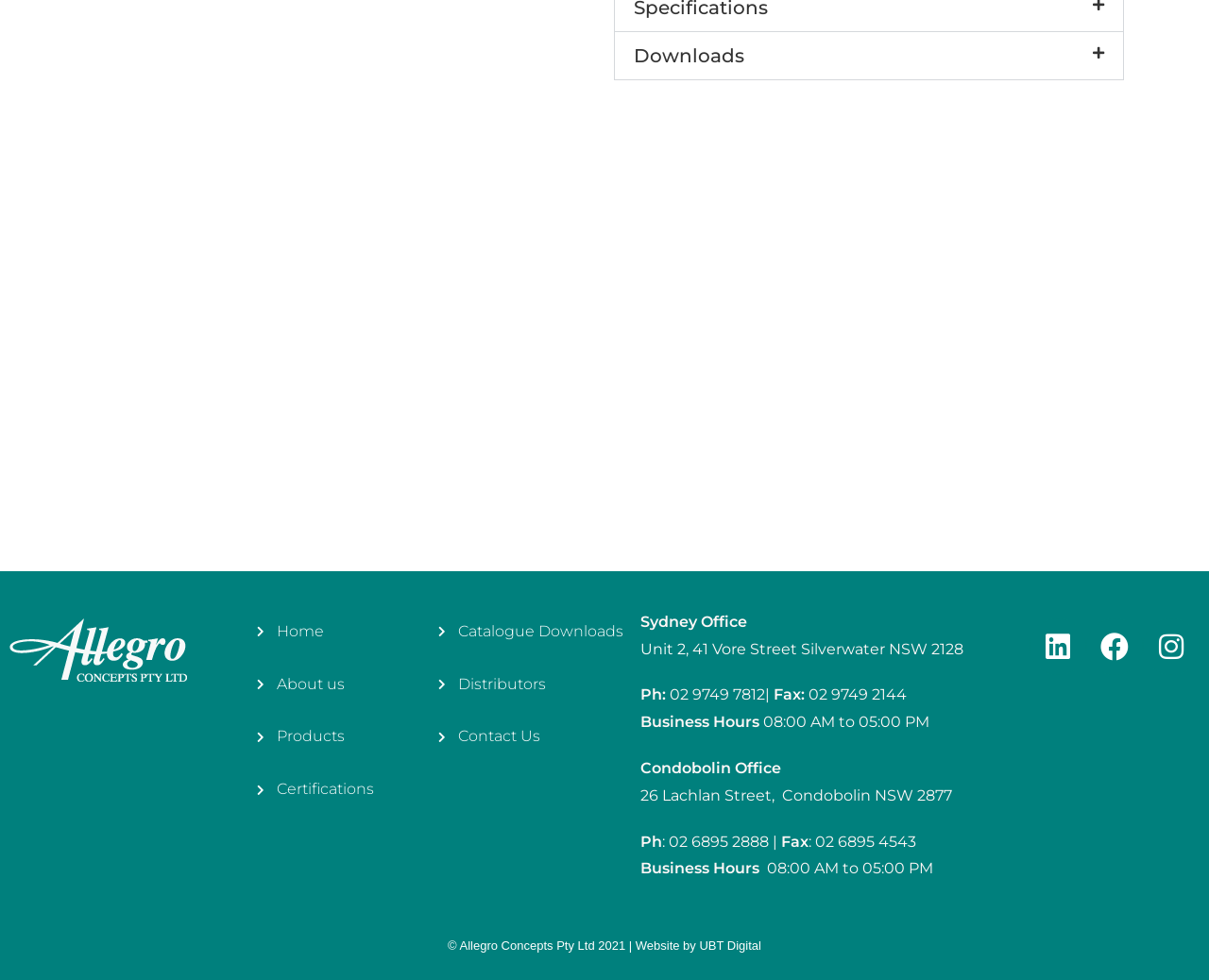Please mark the clickable region by giving the bounding box coordinates needed to complete this instruction: "Click on Downloads".

[0.509, 0.033, 0.929, 0.081]